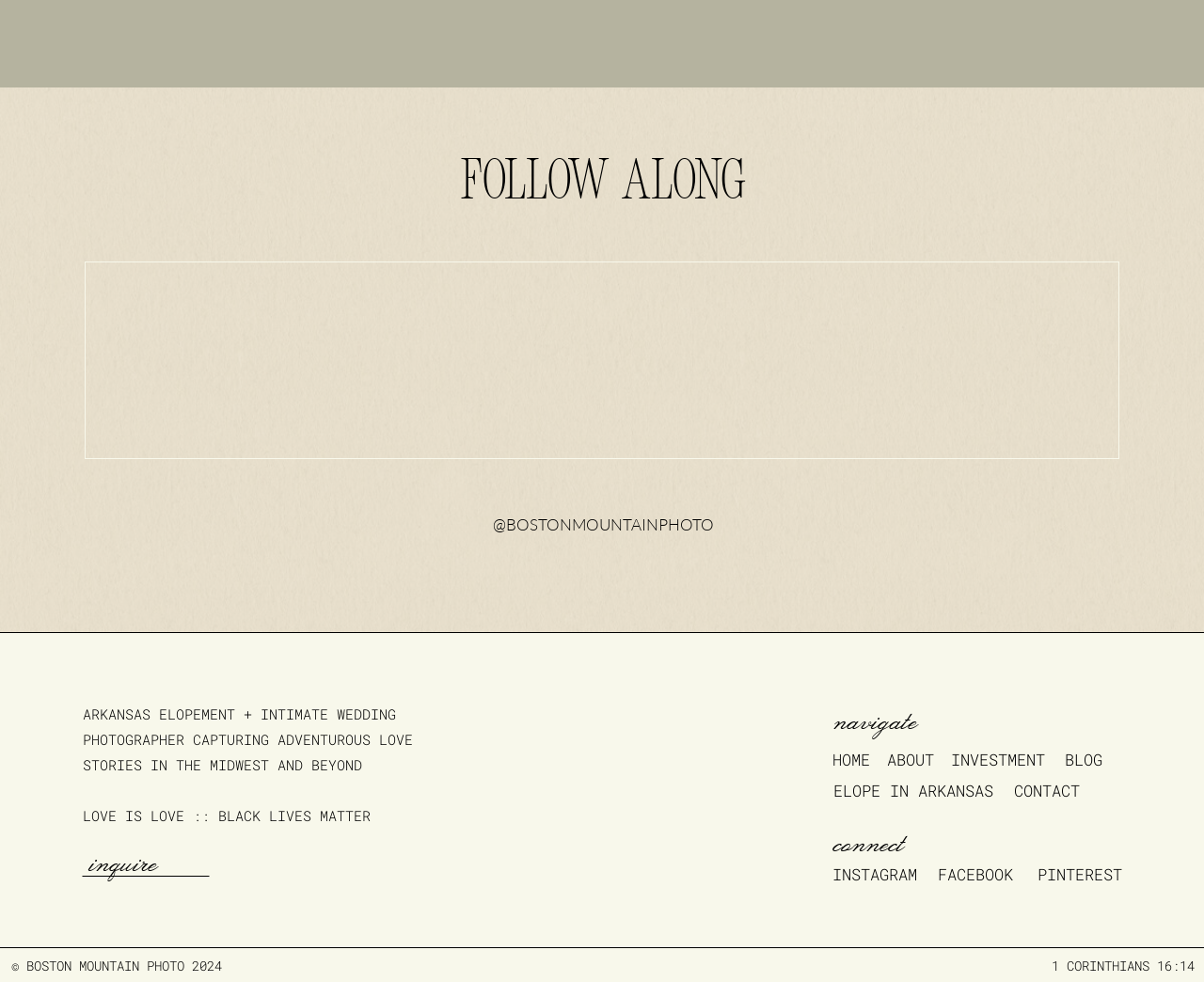Respond with a single word or phrase:
What is the photographer's business name?

BOSTON MOUNTAIN PHOTO